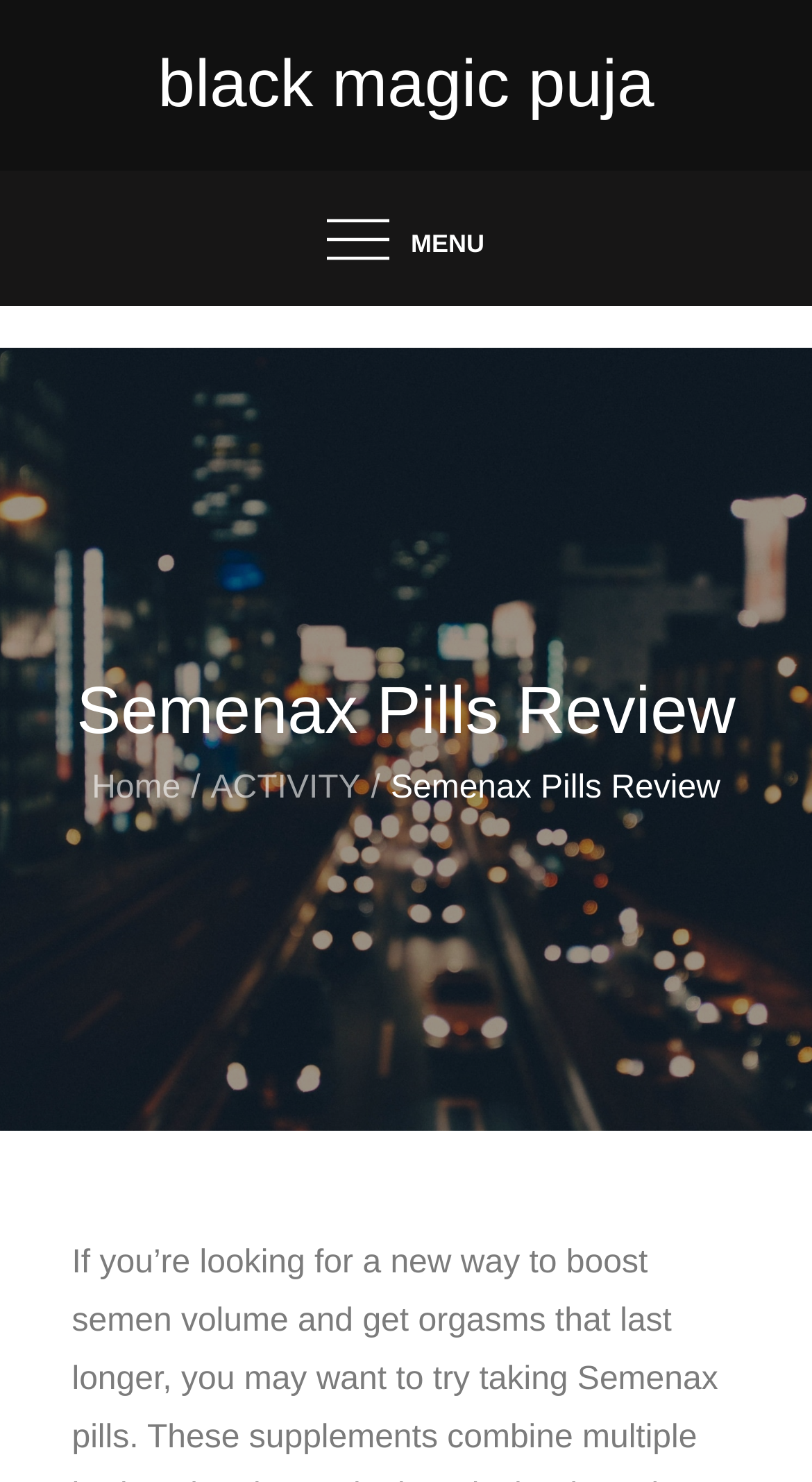Using the description: "black magic puja", determine the UI element's bounding box coordinates. Ensure the coordinates are in the format of four float numbers between 0 and 1, i.e., [left, top, right, bottom].

[0.194, 0.031, 0.806, 0.081]